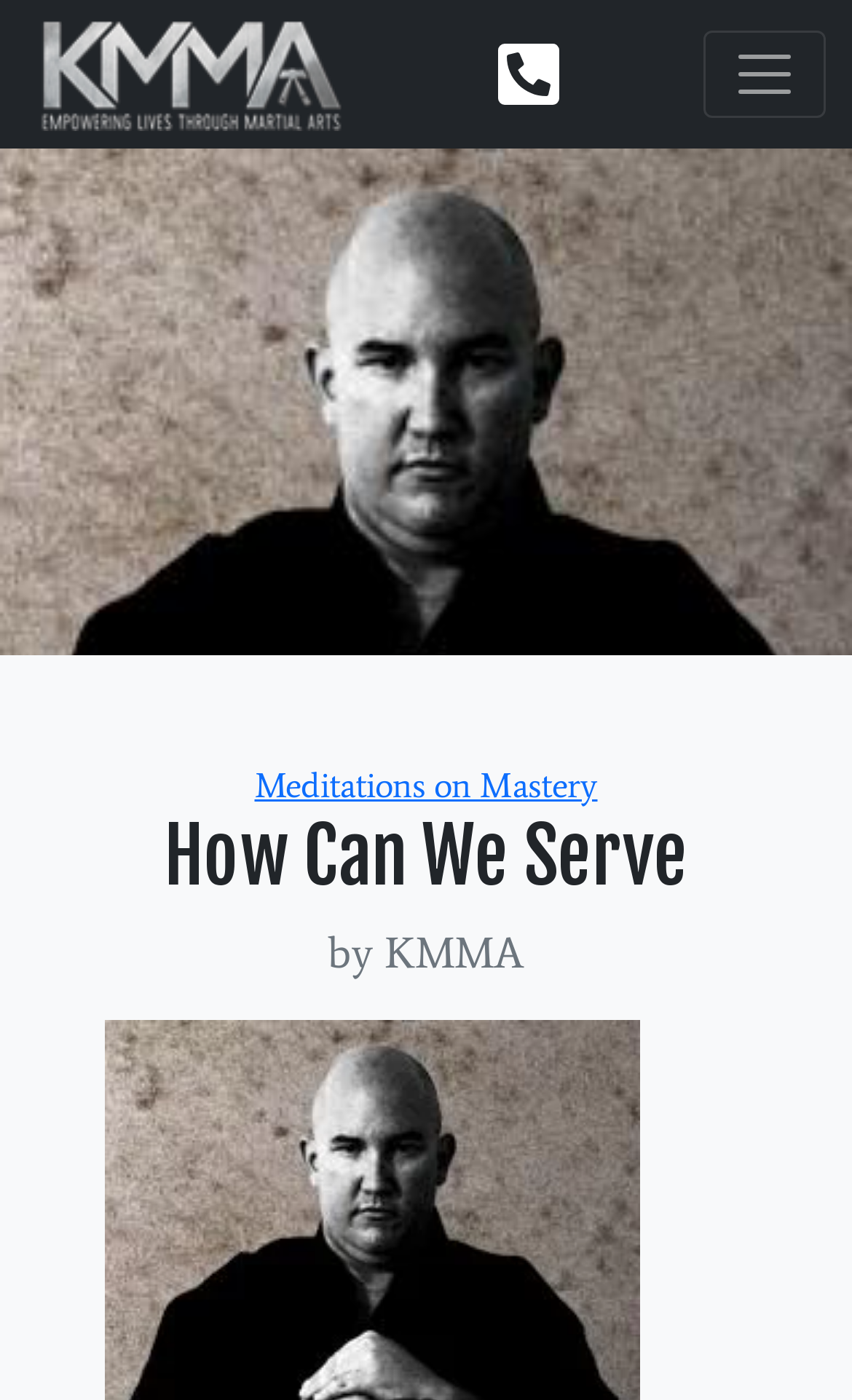How many links are in the main navigation?
Using the visual information, reply with a single word or short phrase.

4